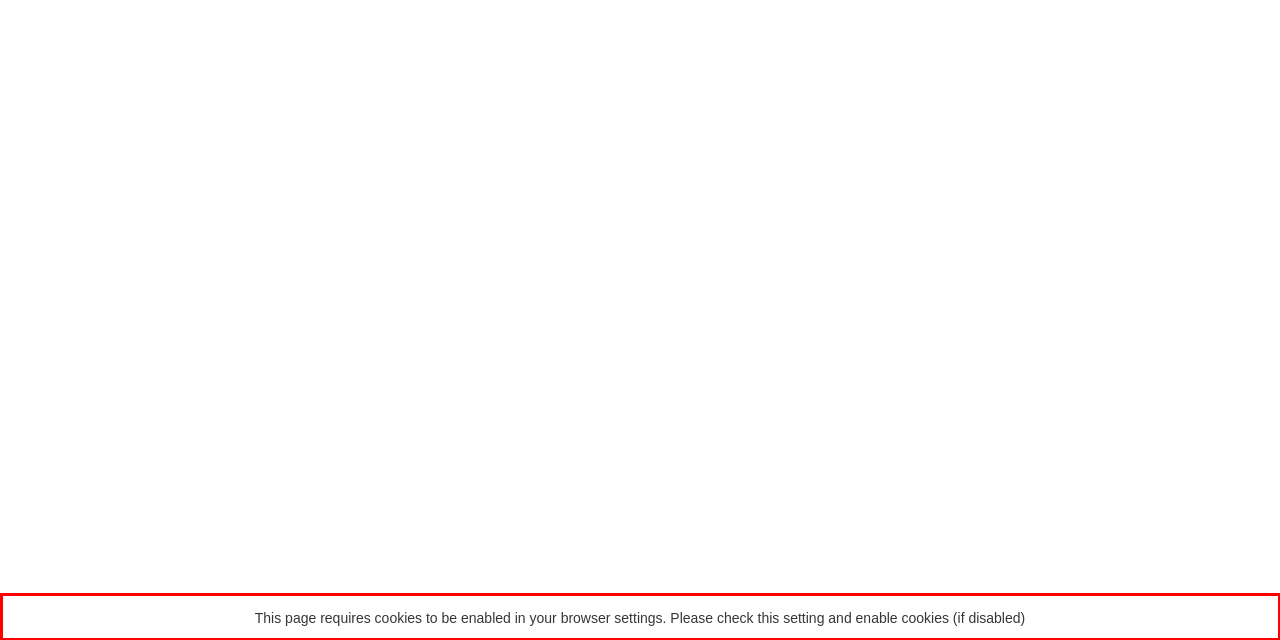Within the screenshot of the webpage, there is a red rectangle. Please recognize and generate the text content inside this red bounding box.

This page requires cookies to be enabled in your browser settings. Please check this setting and enable cookies (if disabled)